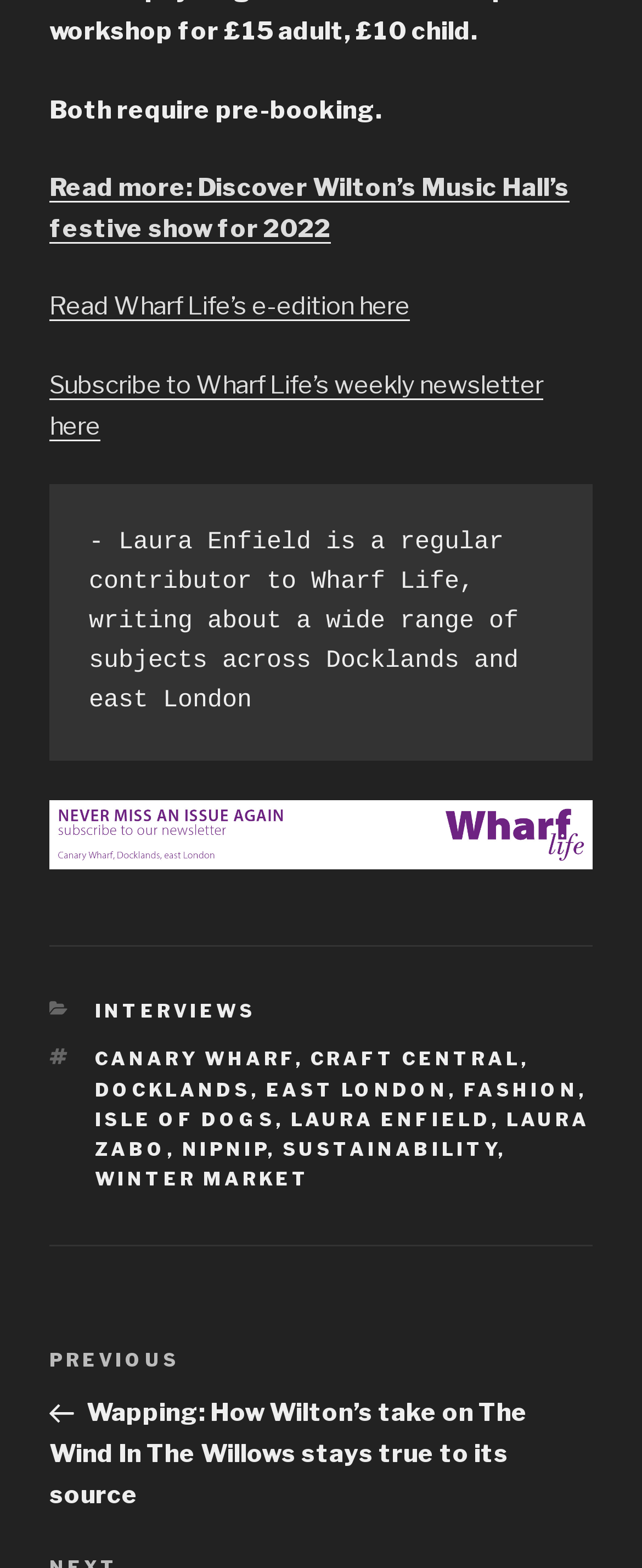Using the provided description East London, find the bounding box coordinates for the UI element. Provide the coordinates in (top-left x, top-left y, bottom-right x, bottom-right y) format, ensuring all values are between 0 and 1.

[0.414, 0.688, 0.699, 0.702]